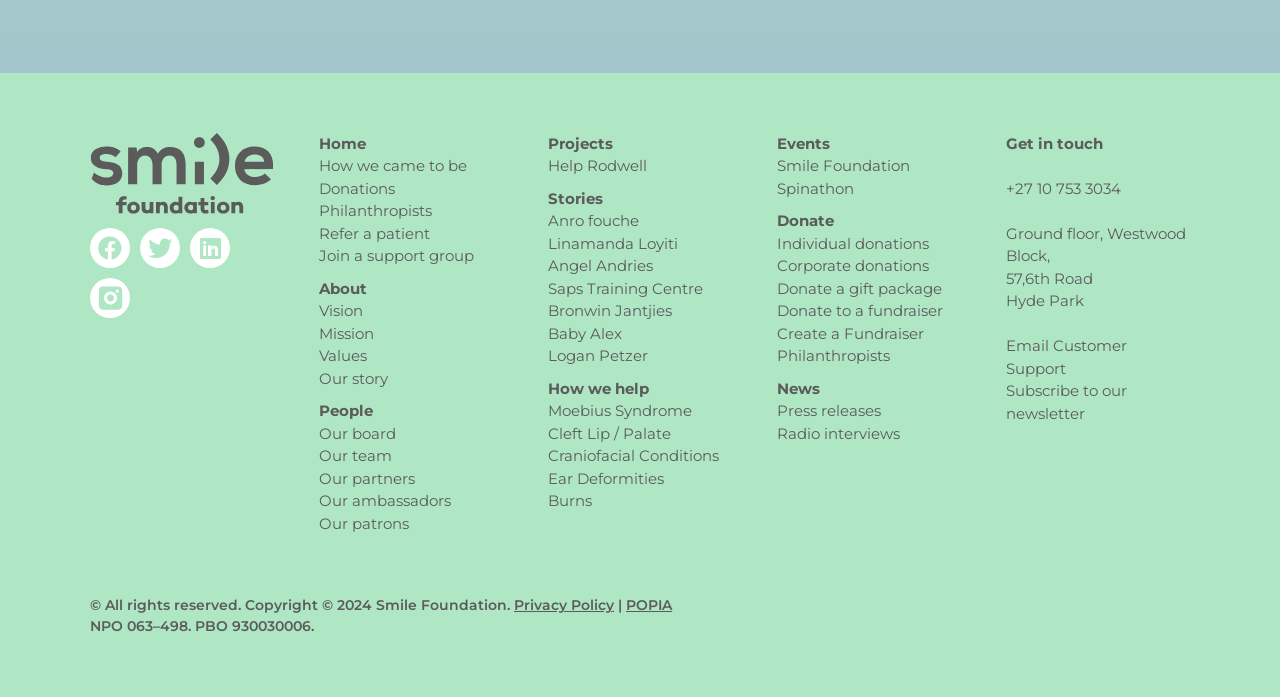Please specify the coordinates of the bounding box for the element that should be clicked to carry out this instruction: "Email Customer Support". The coordinates must be four float numbers between 0 and 1, formatted as [left, top, right, bottom].

[0.786, 0.483, 0.88, 0.542]